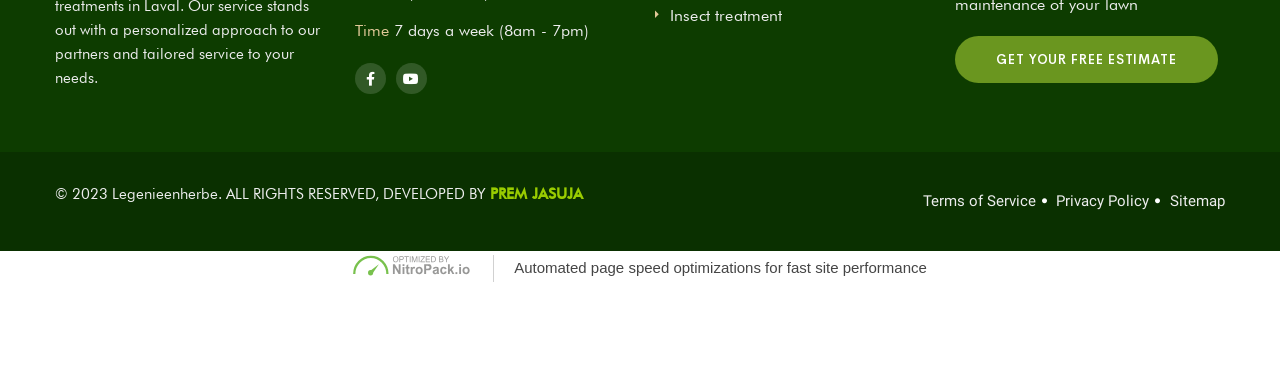Provide the bounding box coordinates for the area that should be clicked to complete the instruction: "Visit the company's Facebook page".

[0.277, 0.399, 0.301, 0.482]